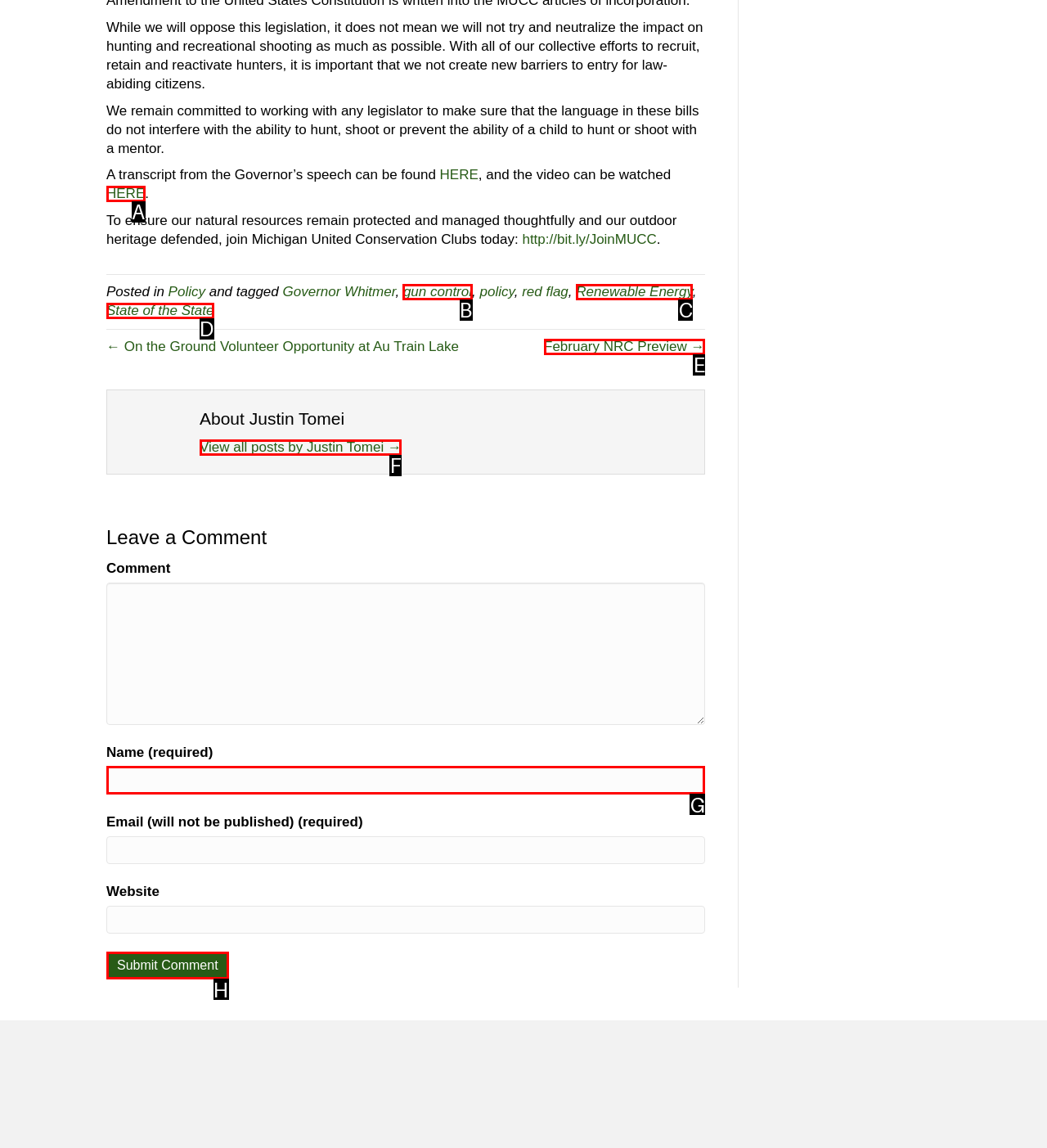Point out the letter of the HTML element you should click on to execute the task: Submit a comment
Reply with the letter from the given options.

H